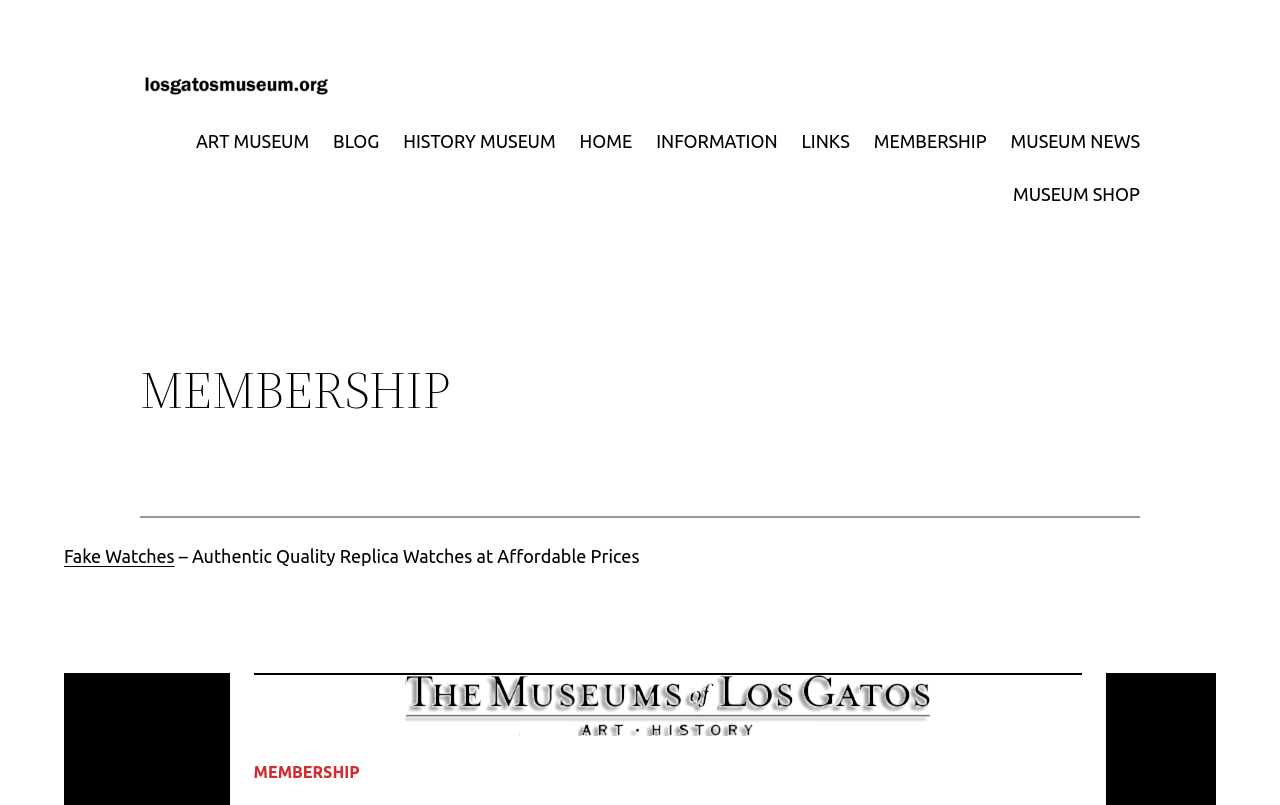Please identify the bounding box coordinates of the element that needs to be clicked to execute the following command: "explore HISTORY MUSEUM". Provide the bounding box using four float numbers between 0 and 1, formatted as [left, top, right, bottom].

[0.315, 0.158, 0.434, 0.193]